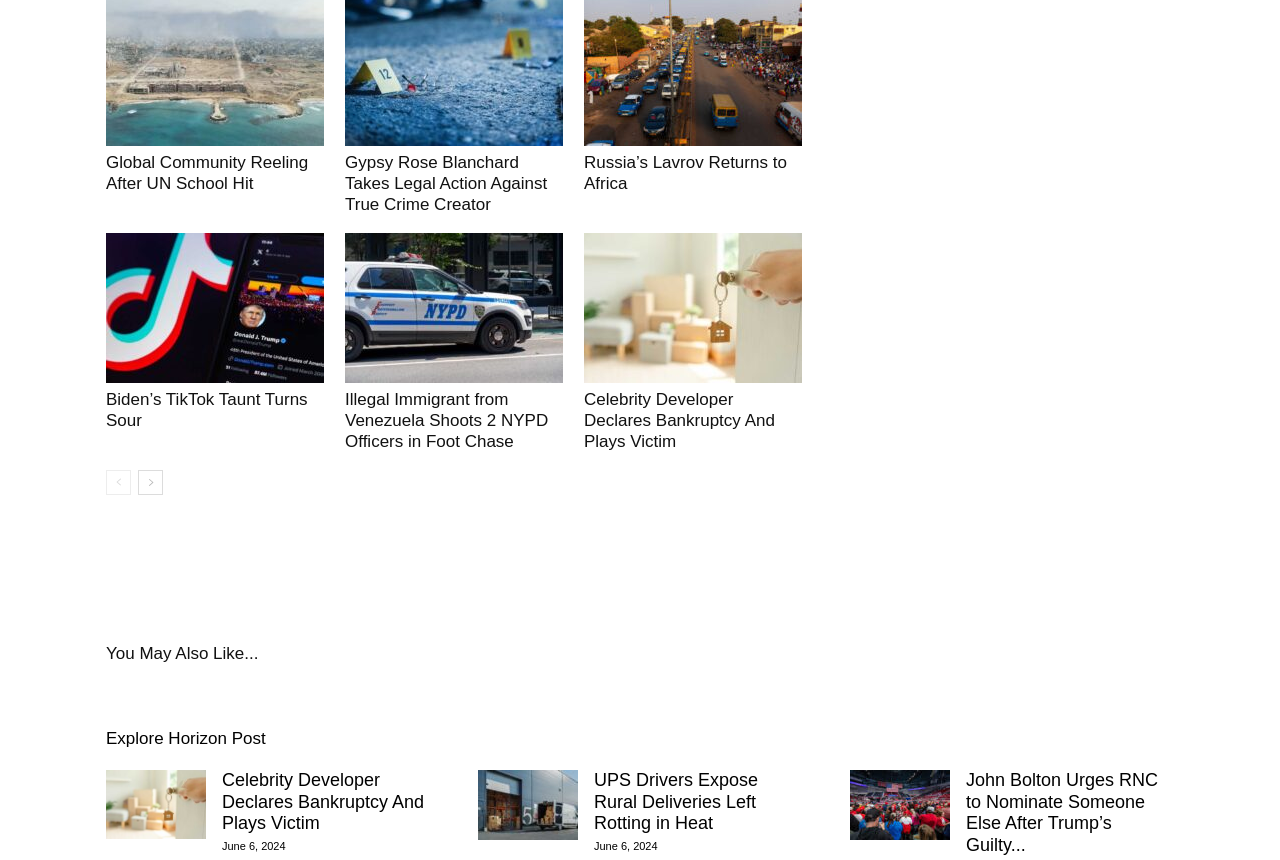Identify the bounding box coordinates of the element to click to follow this instruction: 'Read news about Global Community Reeling After UN School Hit'. Ensure the coordinates are four float values between 0 and 1, provided as [left, top, right, bottom].

[0.083, 0.178, 0.253, 0.227]